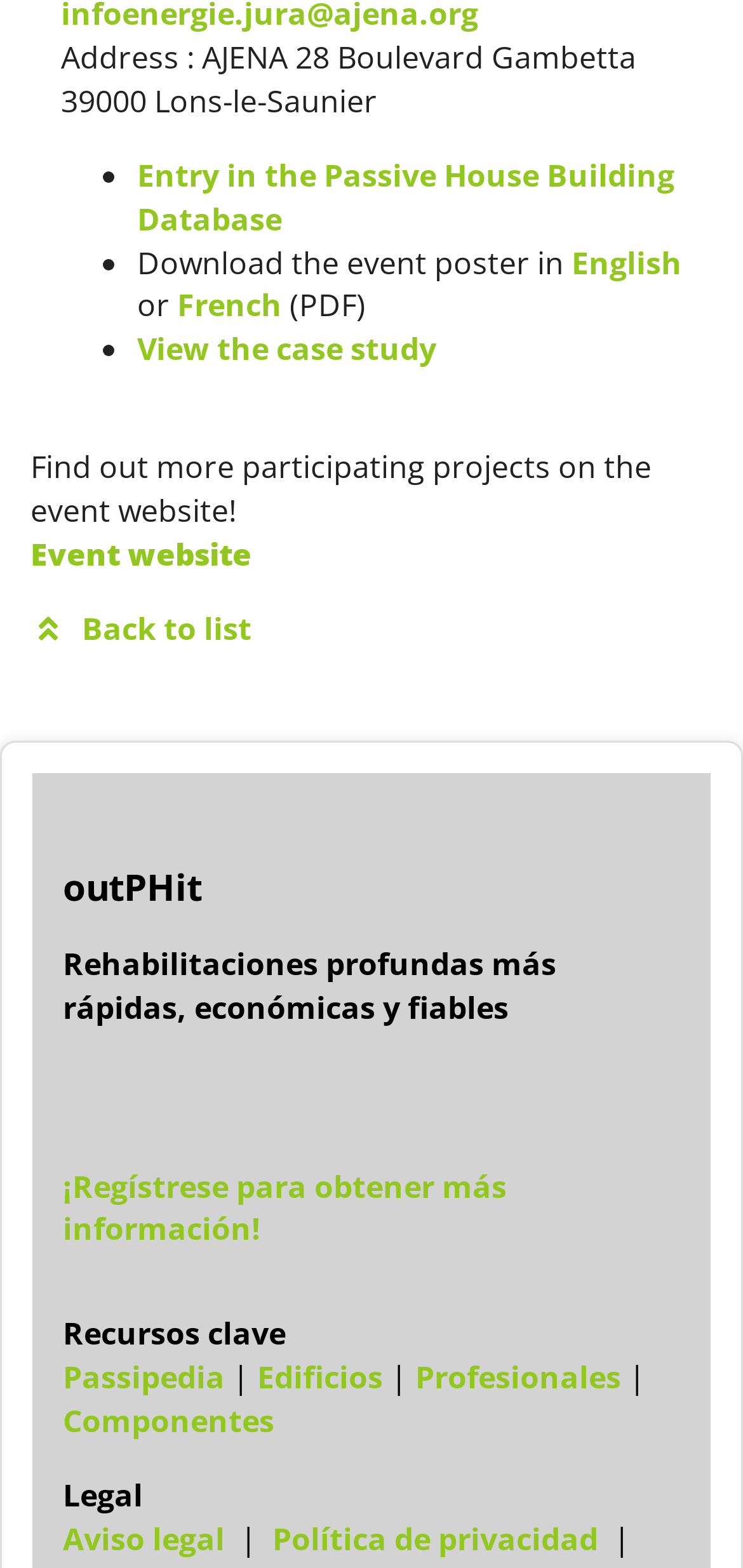How many resources are listed under 'Recursos clave'?
Based on the content of the image, thoroughly explain and answer the question.

I found the links 'Passipedia', 'Edificios', and 'Profesionales' listed under the heading 'Recursos clave', which suggests that there are three resources available.